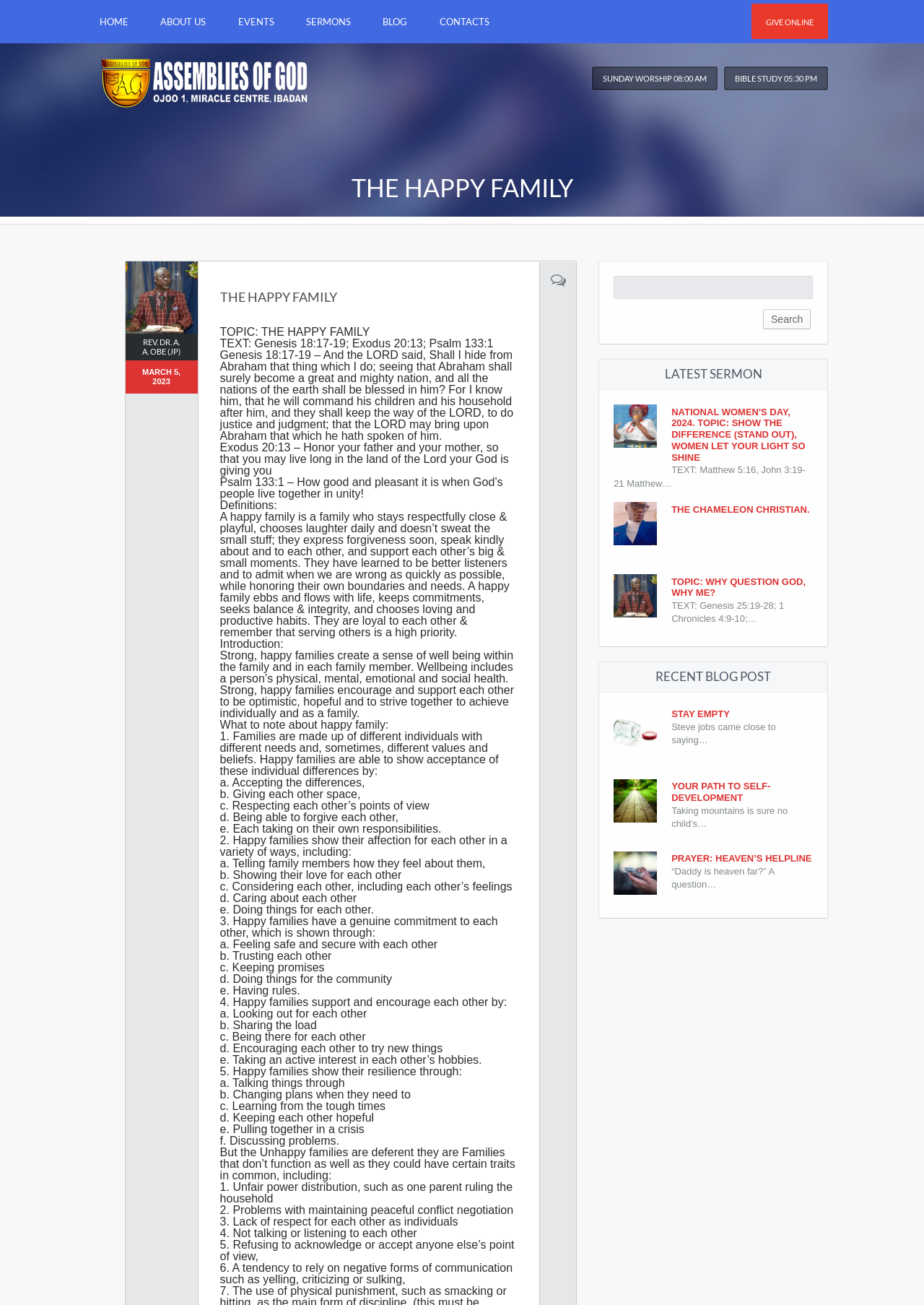Predict the bounding box coordinates of the area that should be clicked to accomplish the following instruction: "Search for something". The bounding box coordinates should consist of four float numbers between 0 and 1, i.e., [left, top, right, bottom].

[0.664, 0.211, 0.88, 0.229]